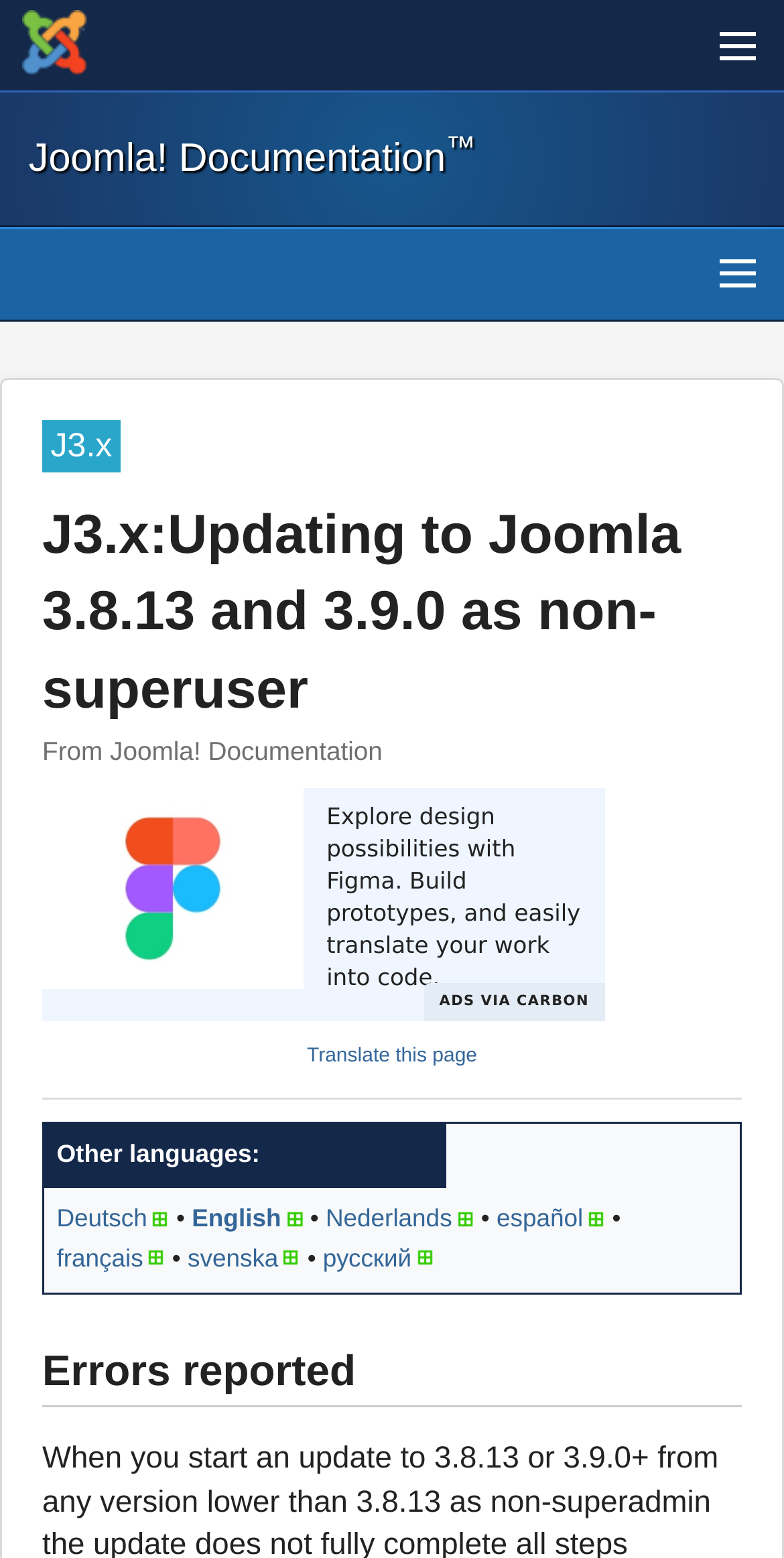Based on the element description, predict the bounding box coordinates (top-left x, top-left y, bottom-right x, bottom-right y) for the UI element in the screenshot: Log in

[0.0, 0.405, 1.0, 0.463]